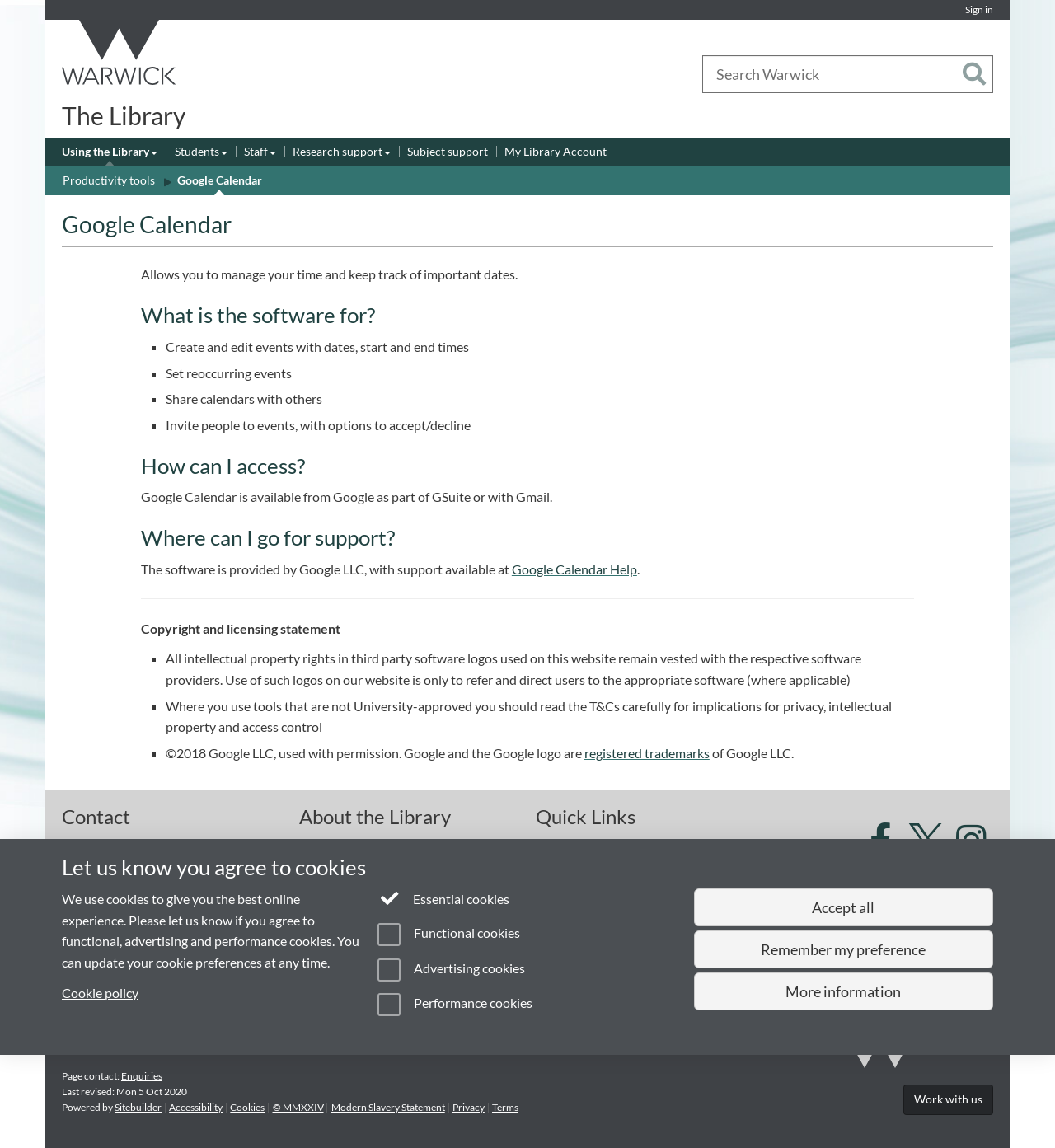Determine the bounding box coordinates of the region that needs to be clicked to achieve the task: "Get help from Google Calendar Help".

[0.485, 0.489, 0.604, 0.503]